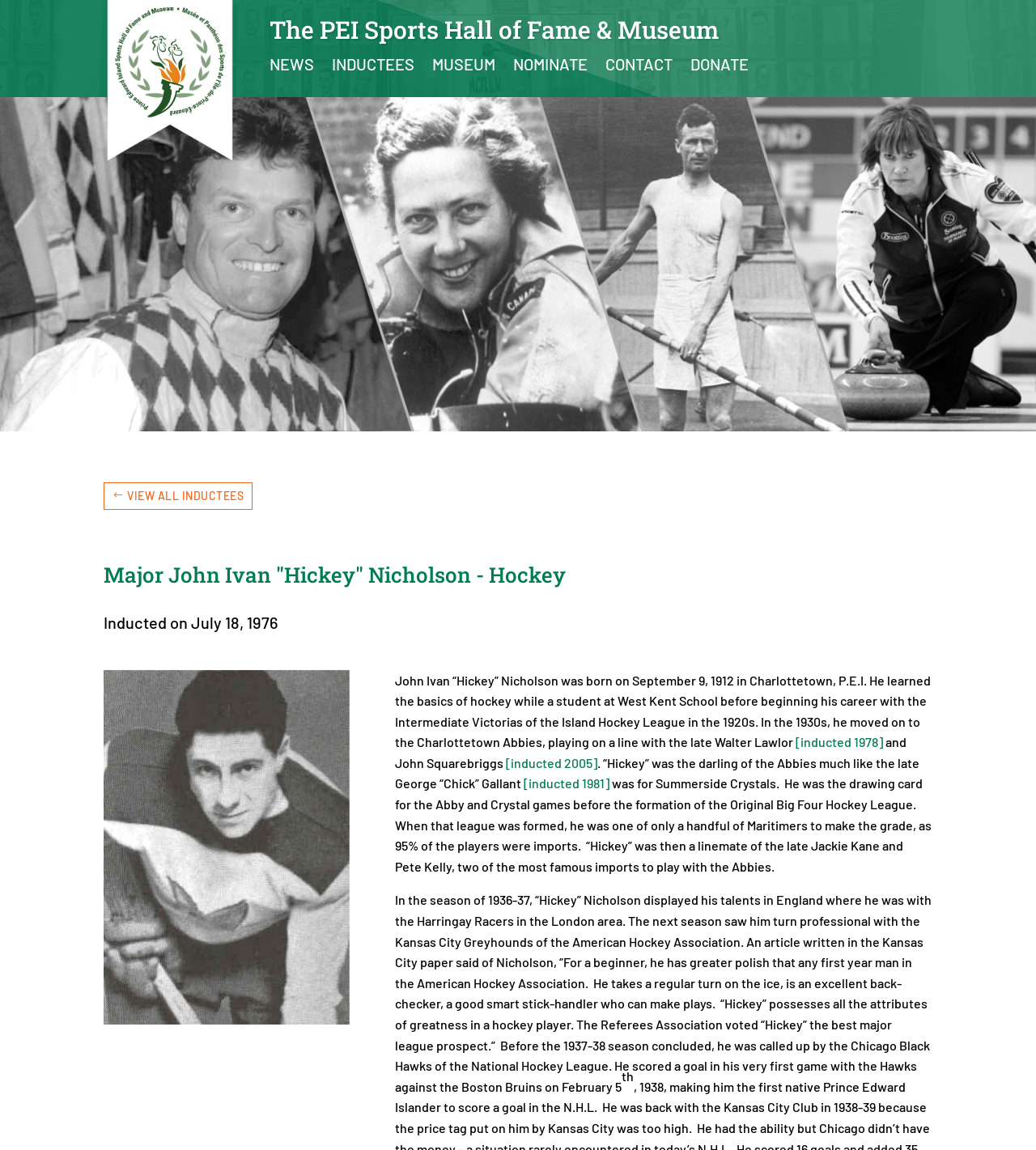Locate the bounding box coordinates of the clickable region to complete the following instruction: "Visit Duke Health homepage."

None